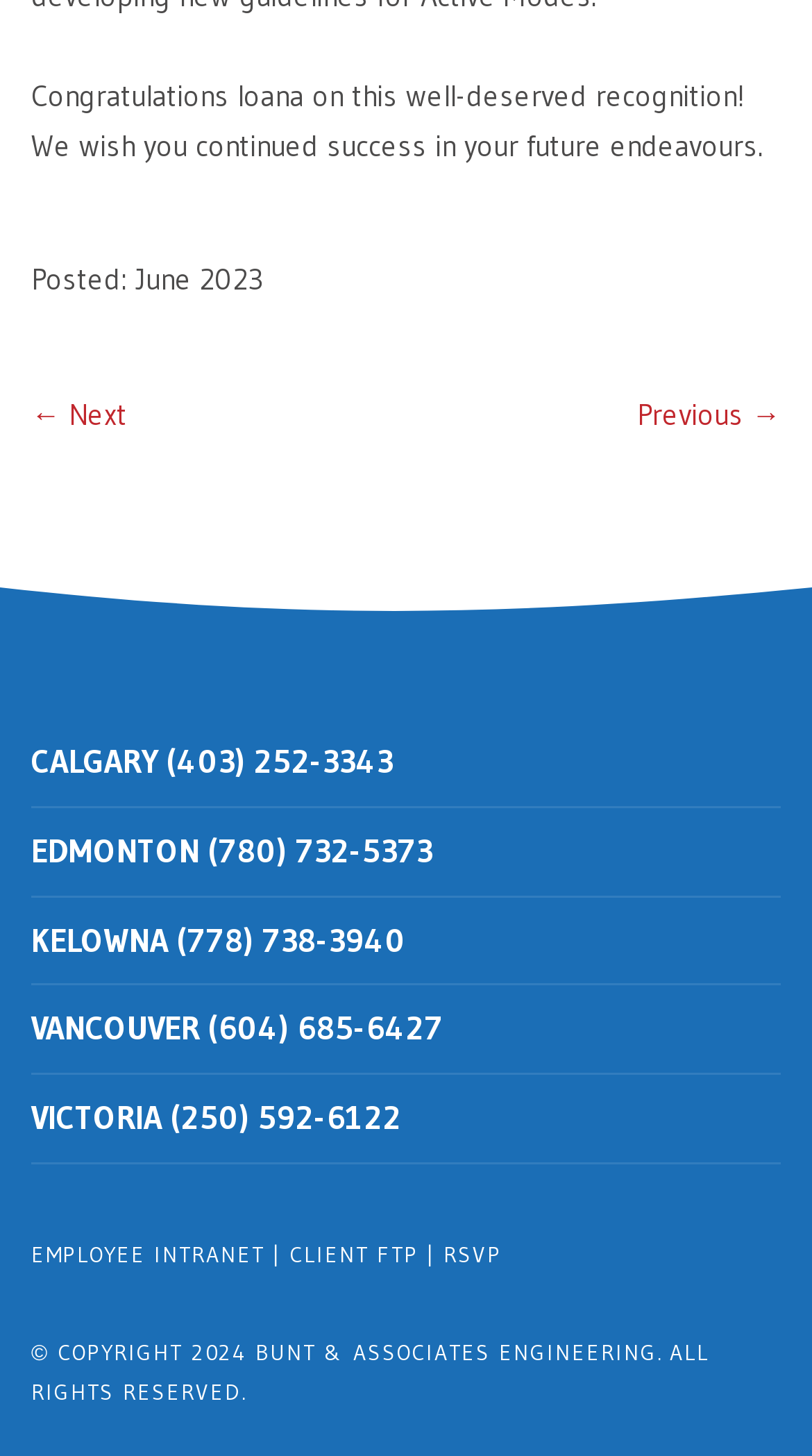Please reply with a single word or brief phrase to the question: 
What is the congratulatory message for?

Ioana